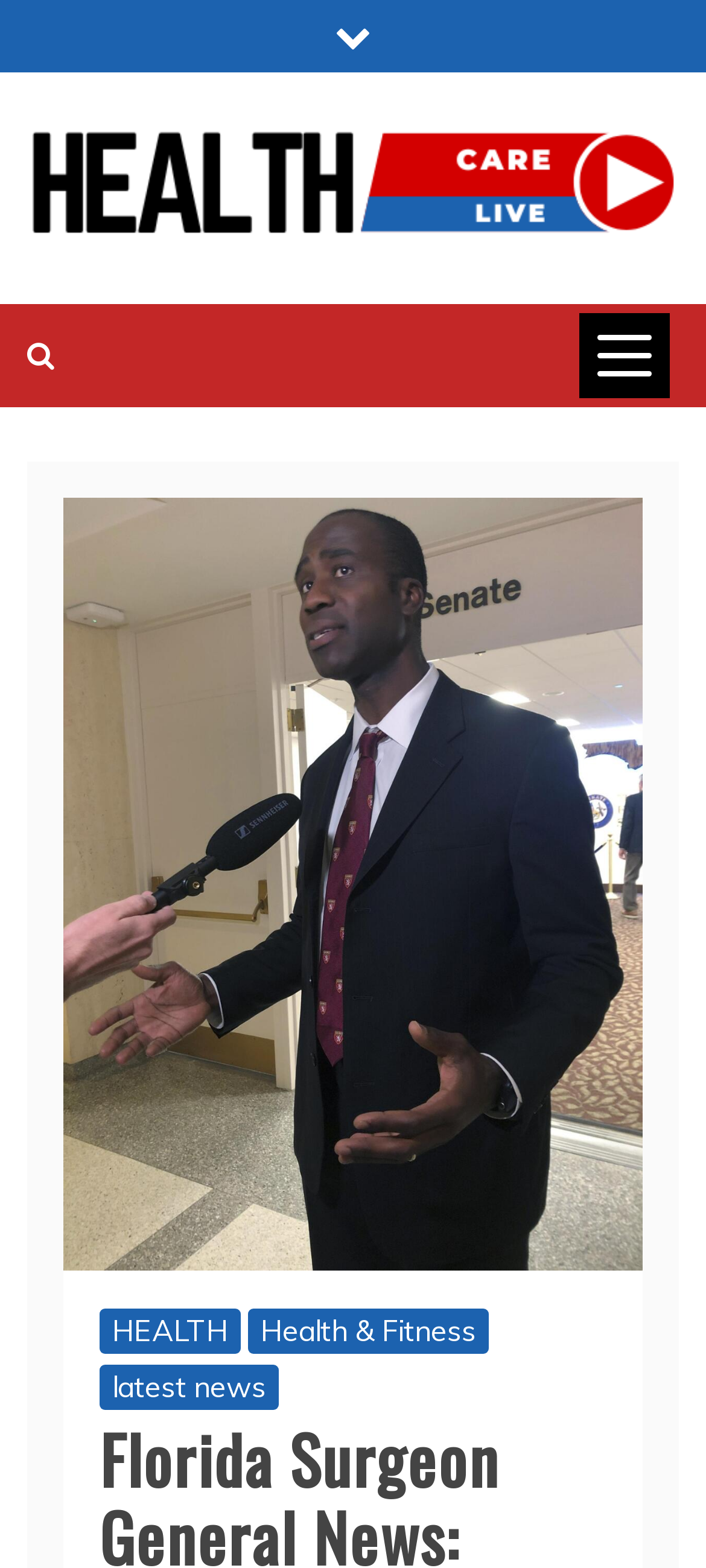Provide a one-word or short-phrase answer to the question:
What is the name of the blog?

MY HEALTH CARE BLOG